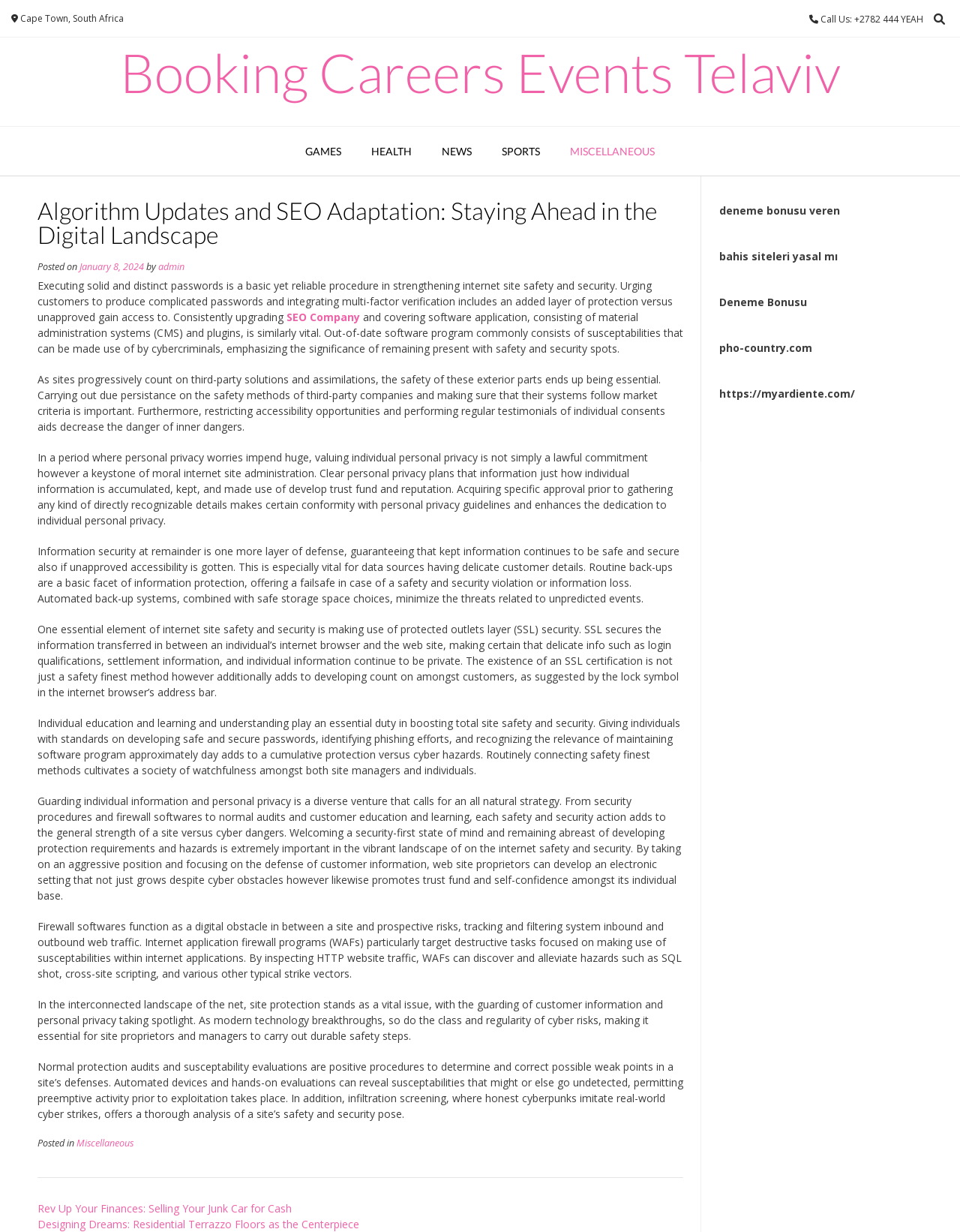Specify the bounding box coordinates of the element's region that should be clicked to achieve the following instruction: "Enter date of birth". The bounding box coordinates consist of four float numbers between 0 and 1, in the format [left, top, right, bottom].

None